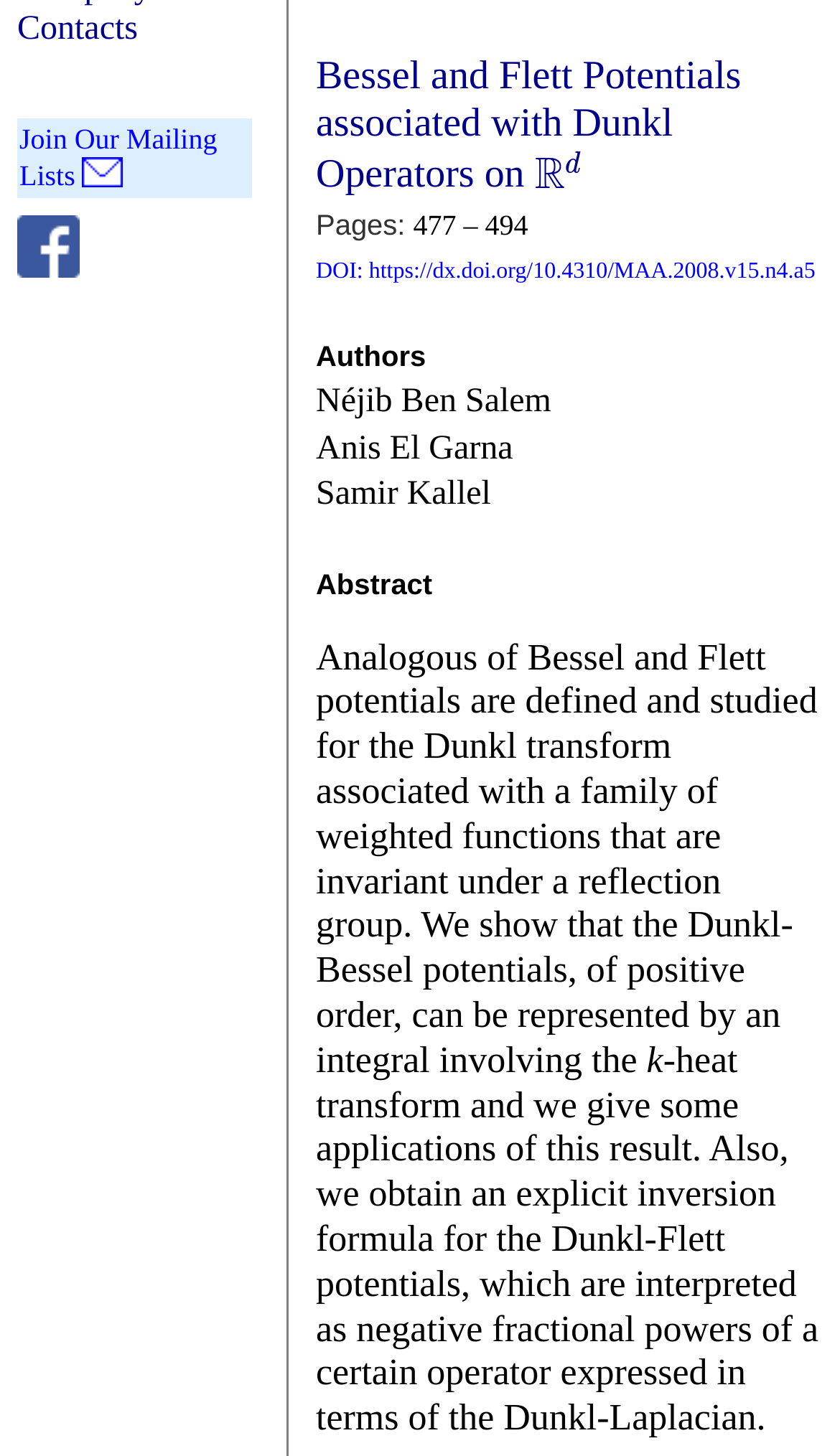Given the element description title="Visit Us On Facebook", specify the bounding box coordinates of the corresponding UI element in the format (top-left x, top-left y, bottom-right x, bottom-right y). All values must be between 0 and 1.

[0.021, 0.173, 0.103, 0.195]